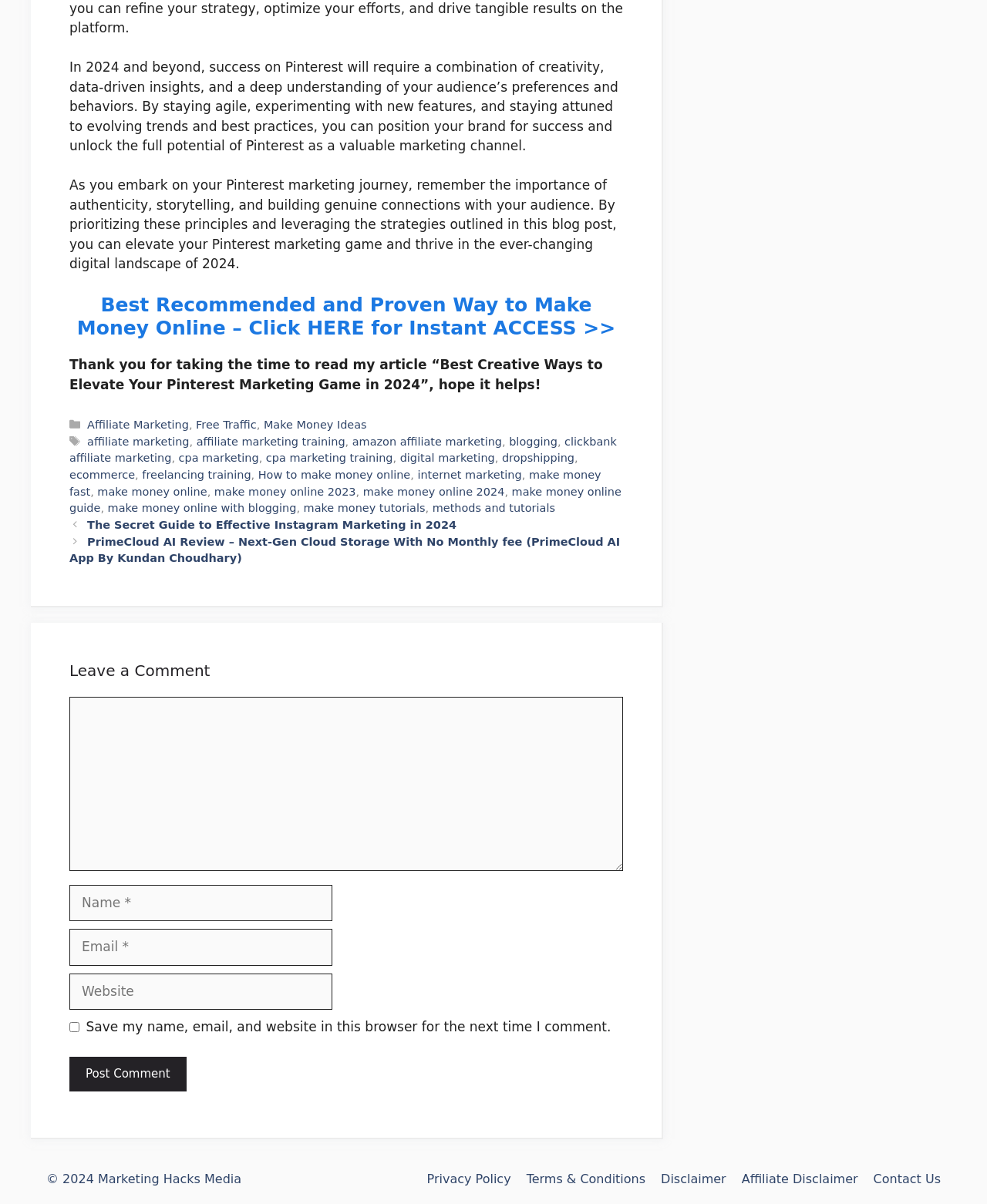Could you provide the bounding box coordinates for the portion of the screen to click to complete this instruction: "Click the button to post a comment"?

[0.07, 0.878, 0.189, 0.906]